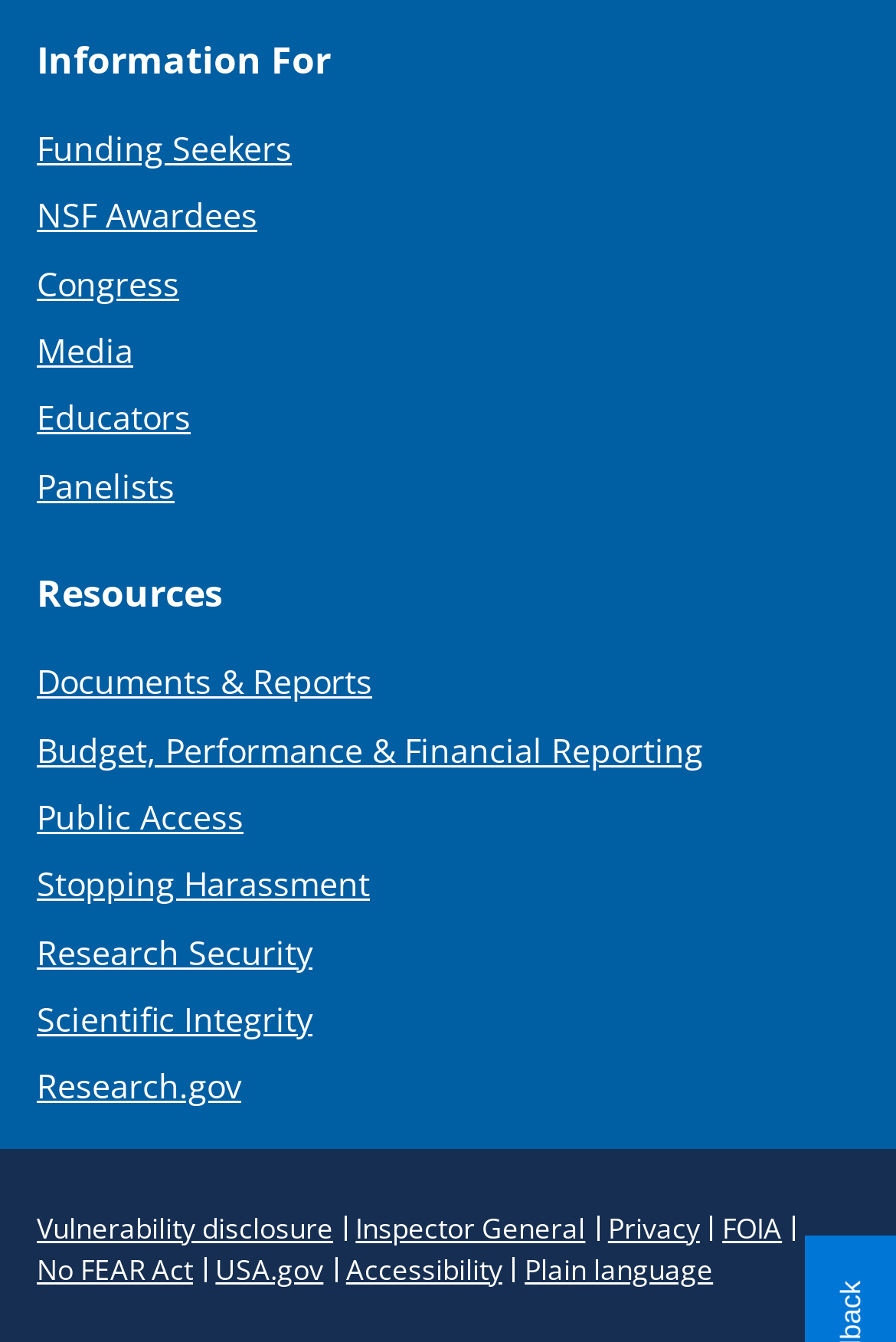Determine the bounding box coordinates for the element that should be clicked to follow this instruction: "Check Inspector General". The coordinates should be given as four float numbers between 0 and 1, in the format [left, top, right, bottom].

[0.397, 0.892, 0.653, 0.938]